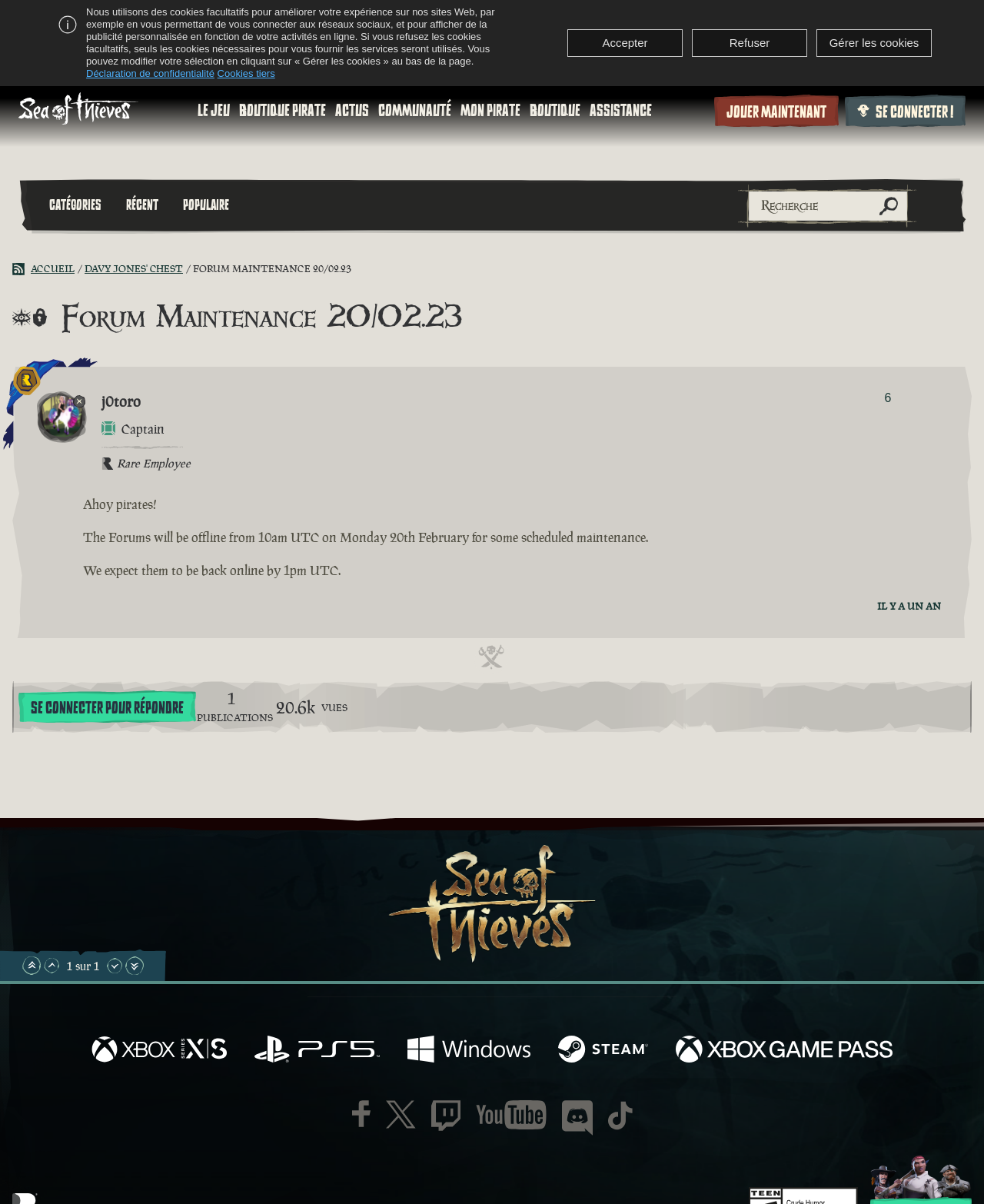Illustrate the webpage with a detailed description.

This webpage is about Sea of Thieves, a pirate-themed game. At the top, there is a logo of Sea of Thieves and a navigation menu with options like "LE JEU", "BOUTIQUE PIRATE", "ACTUS", "COMMUNAUTÉ", "MON PIRATE", "BOUTIQUE", and "ASSISTANCE". Below the navigation menu, there is a section with a button to "Jouer au jeu maintenant" (Play the game now) and a link to "Se connecter à votre compte" (Log in to your account).

On the left side, there is a forum section with categories like "CATÉGORIES", "RÉCENT", and "POPULAIRE". There is also a search bar with a placeholder text "Recherche" (Search). Below the search bar, there is a breadcrumb navigation with links to "ACCUEIL" (Home), "DAVY JONES' CHEST", and "FORUM MAINTENANCE 20/02.23".

The main content of the page is about a forum maintenance announcement. There is a heading "Forum Maintenance 20/02.23" and a message from a user named "j0toro" with a title "Captain" and a label "Rare Employee". The message announces that the forums will be offline for maintenance on Monday, 20th February, and is expected to be back online by 1 pm UTC.

Below the message, there are links to reply to the post and view the voters. There is also a section with information about the post, including the number of publications, views, and a timestamp.

At the bottom of the page, there are buttons to scroll to the top and bottom of the page, as well as a pagination section with a text "1 sur 1" (1 of 1). There are also images of the game's logo and links to purchase the game on various platforms like Xbox Series X, PlayStation 5, Windows, and Steam.